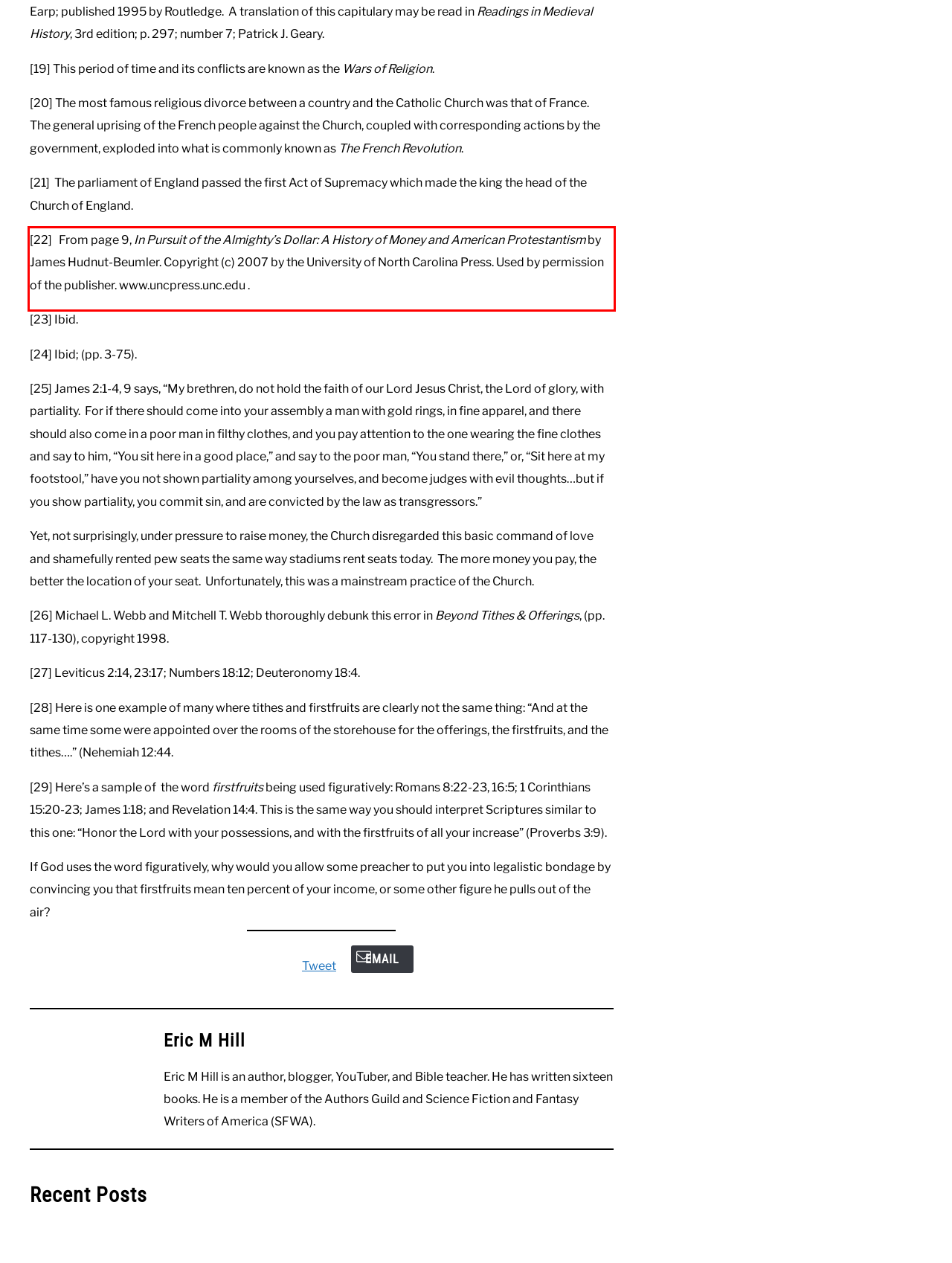You are presented with a screenshot containing a red rectangle. Extract the text found inside this red bounding box.

[22] From page 9, In Pursuit of the Almighty’s Dollar: A History of Money and American Protestantism by James Hudnut-Beumler. Copyright (c) 2007 by the University of North Carolina Press. Used by permission of the publisher. www.uncpress.unc.edu .